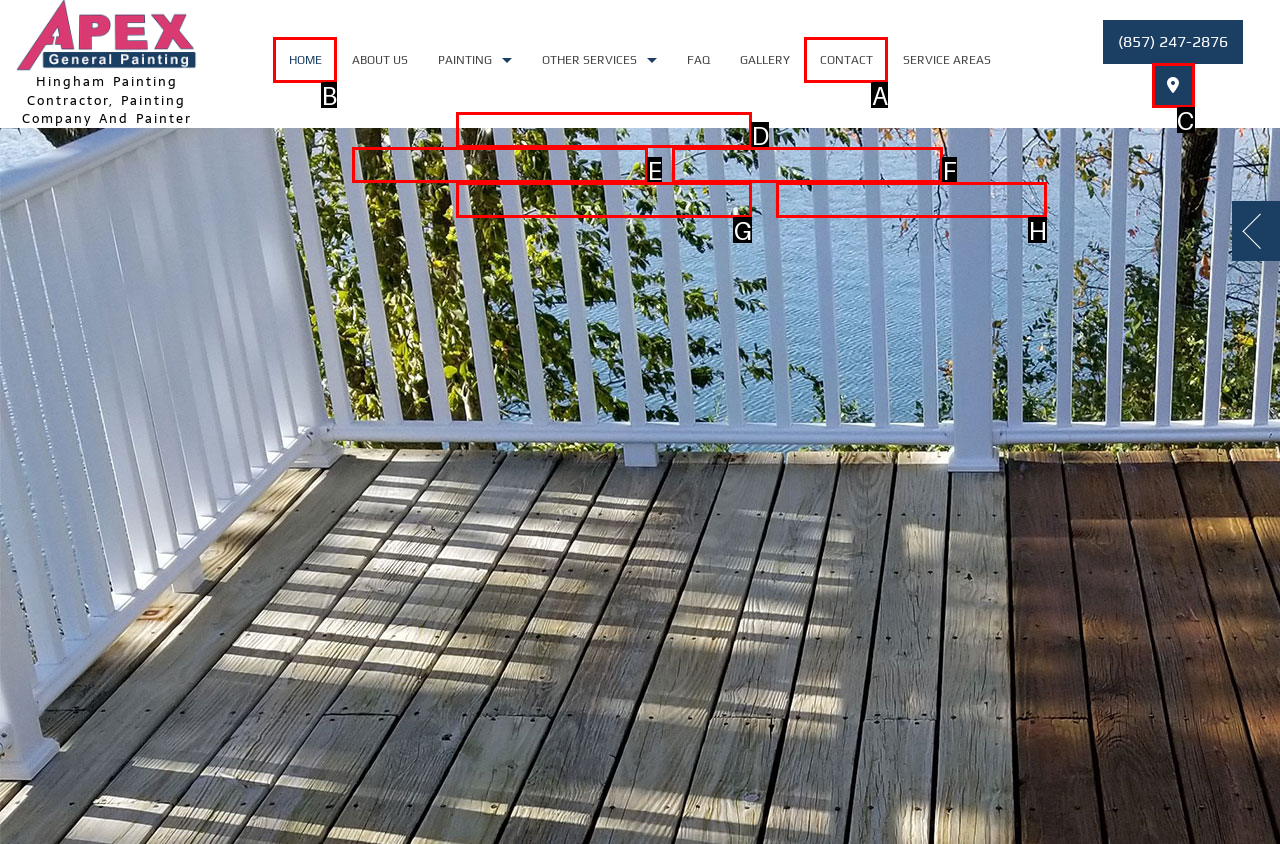Please indicate which HTML element to click in order to fulfill the following task: Read the article '5 benefits of yoga for cancer patients poses' Respond with the letter of the chosen option.

None